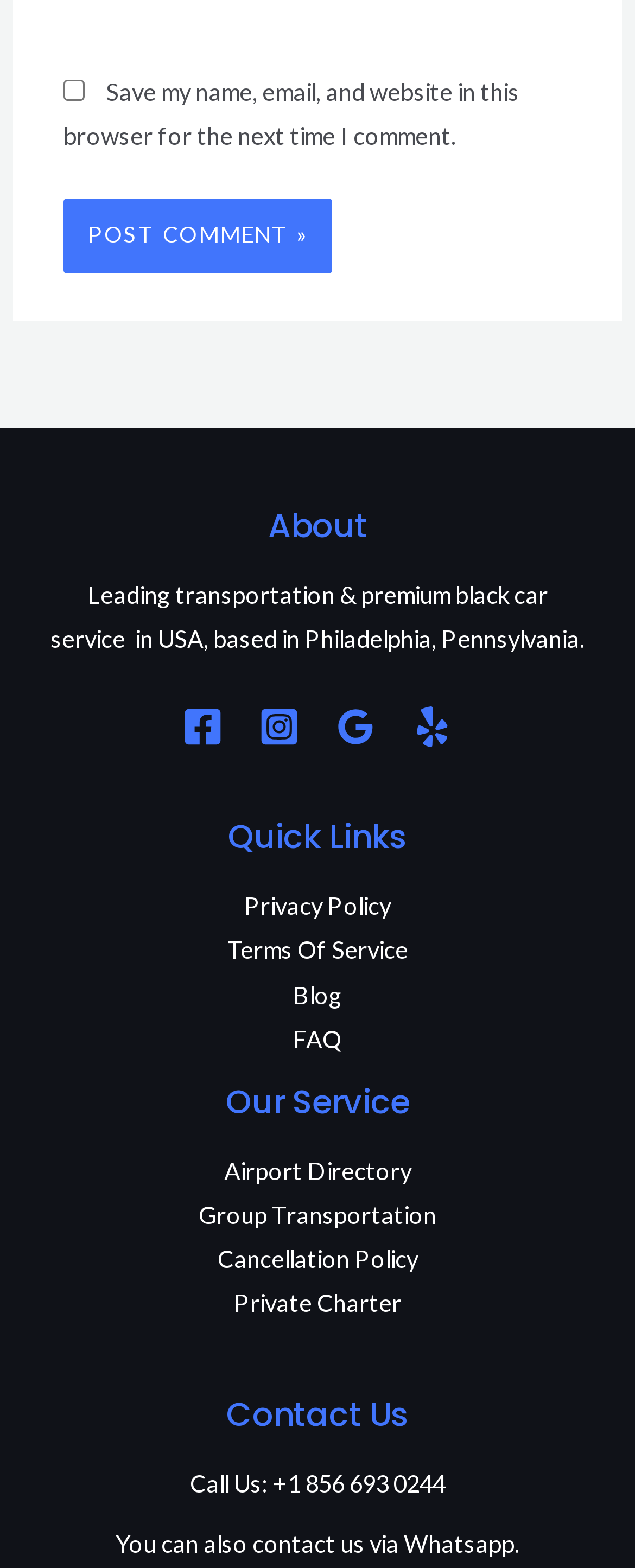Please provide the bounding box coordinates for the element that needs to be clicked to perform the instruction: "Read about the company". The coordinates must consist of four float numbers between 0 and 1, formatted as [left, top, right, bottom].

[0.079, 0.37, 0.921, 0.416]